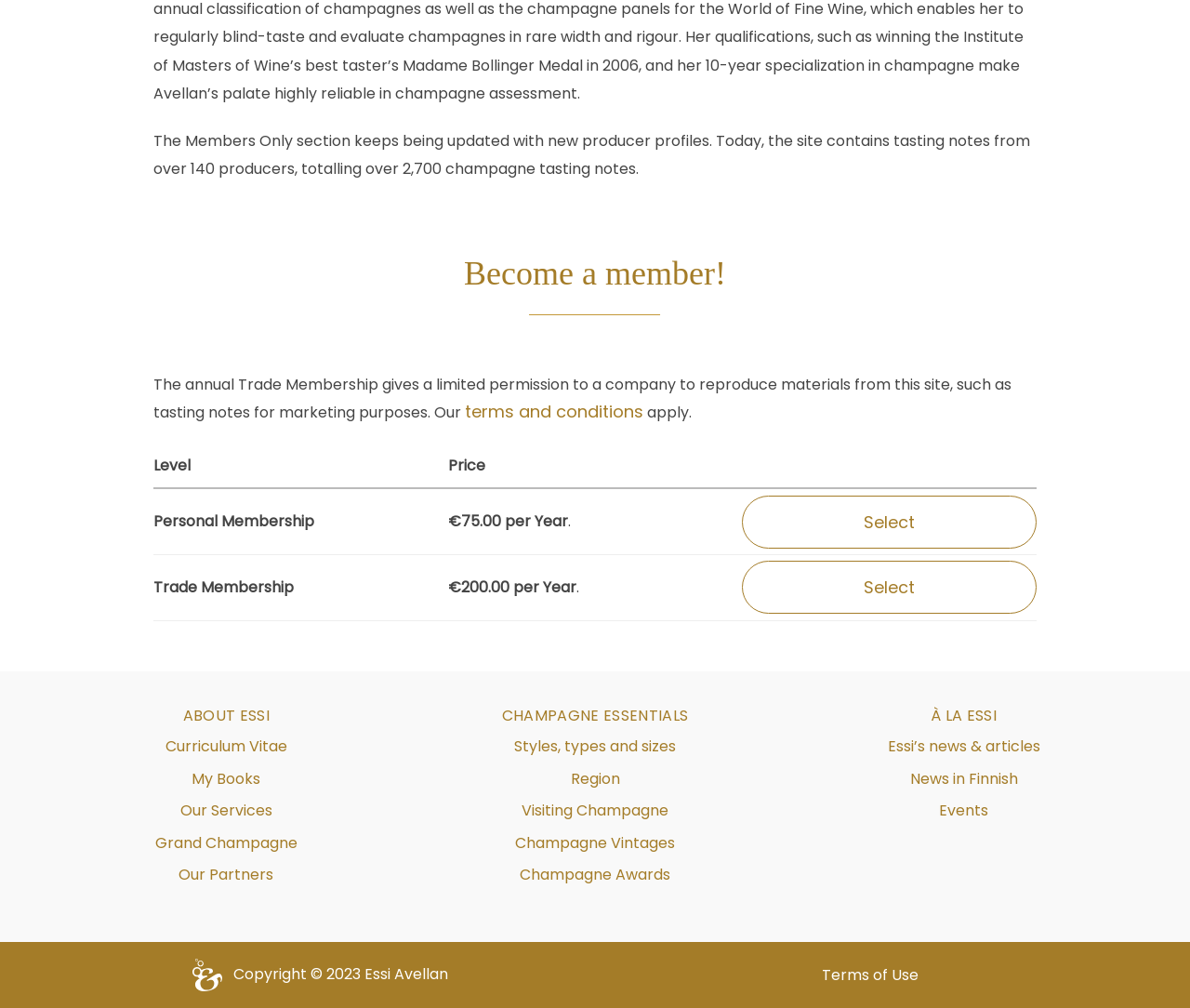Extract the bounding box coordinates for the UI element described as: "Essi’s news & articles".

[0.746, 0.73, 0.874, 0.751]